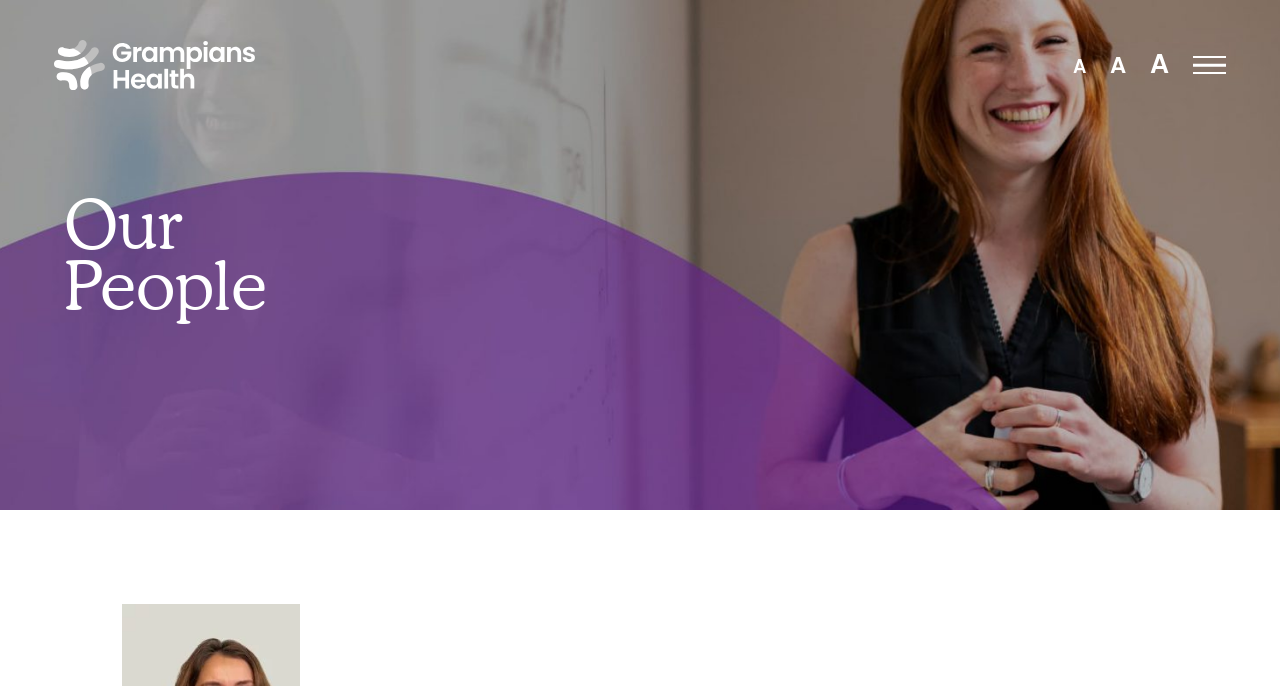What is the name of the person described on this page?
Using the image, give a concise answer in the form of a single word or short phrase.

Avril Hogan